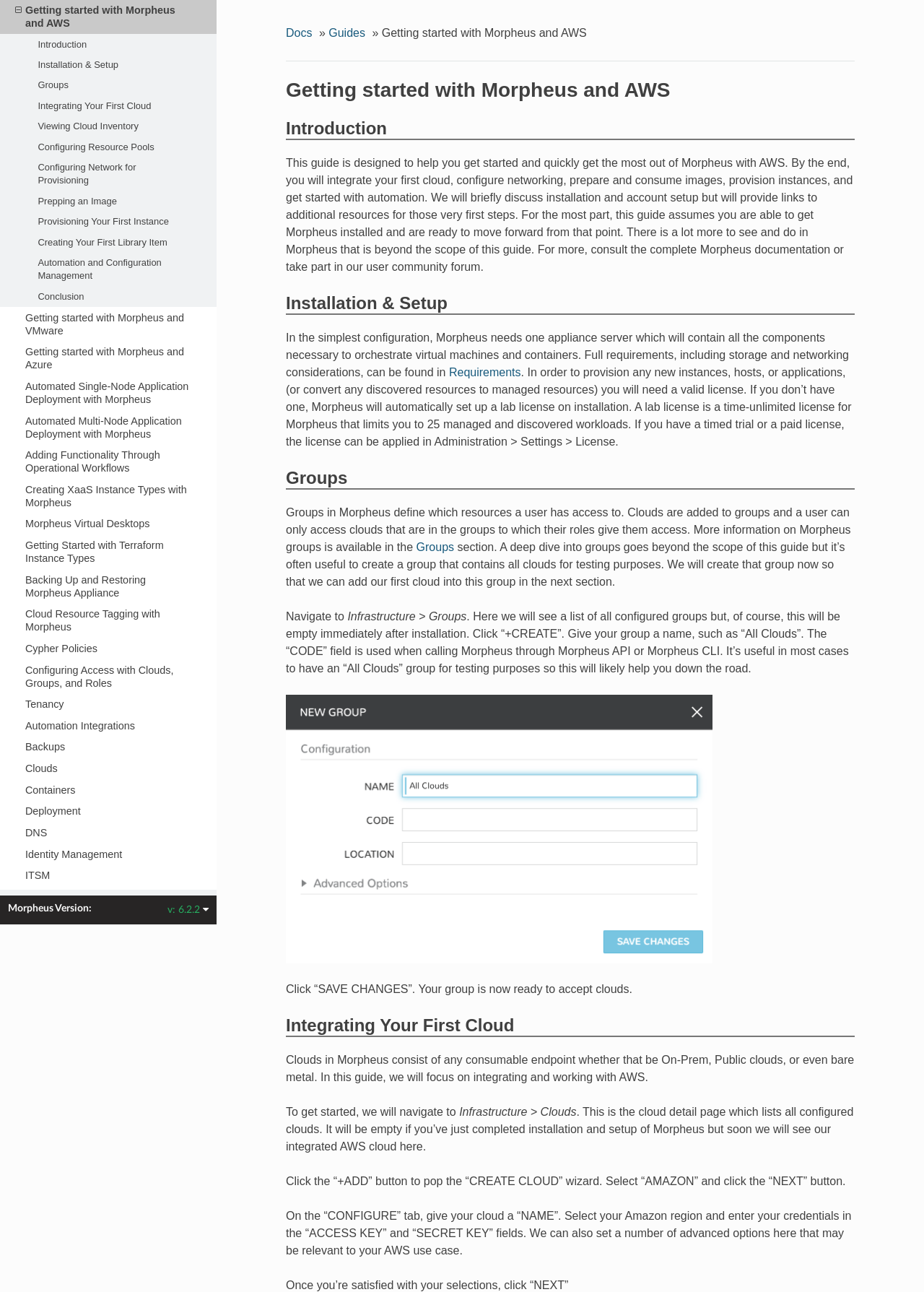Locate the bounding box of the UI element described by: "HOME" in the given webpage screenshot.

None